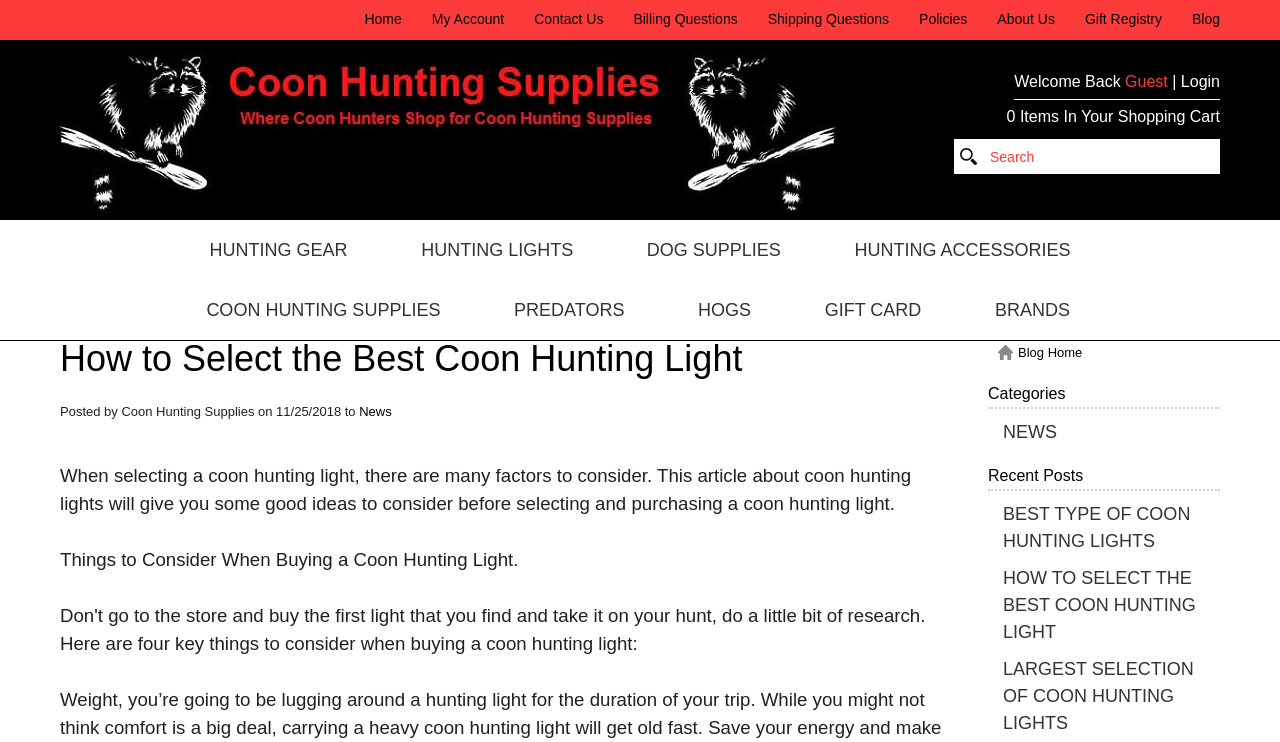Elaborate on the different components and information displayed on the webpage.

The webpage is about coon hunting supplies and gear, with a focus on selecting the best coon hunting light. At the top, there are several links to different sections of the website, including "Blog", "Gift Registry", "About Us", and more. Below these links, there is a large banner with an image and a link to "Coon Hunting Supplies, Lights, Gear, Equipment home".

On the right side of the page, there is a section with a welcome message, a link to log in, and a shopping cart indicator showing 0 items. Below this, there is a search bar with a textbox and a button.

The main content of the page is divided into several sections. On the left side, there are links to different categories, including "HUNTING GEAR", "HUNTING LIGHTS", "DOG SUPPLIES", and more. On the right side, there are links to recent blog posts, including "BEST TYPE OF COON HUNTING LIGHTS", "HOW TO SELECT THE BEST COON HUNTING LIGHT", and "LARGEST SELECTION OF COON HUNTING LIGHTS".

The main article is titled "How to Select the Best Coon Hunting Light" and is located below the categories section. The article has a brief introduction and then lists several factors to consider when buying a coon hunting light. The text is divided into paragraphs and has a clear structure, making it easy to read and understand.